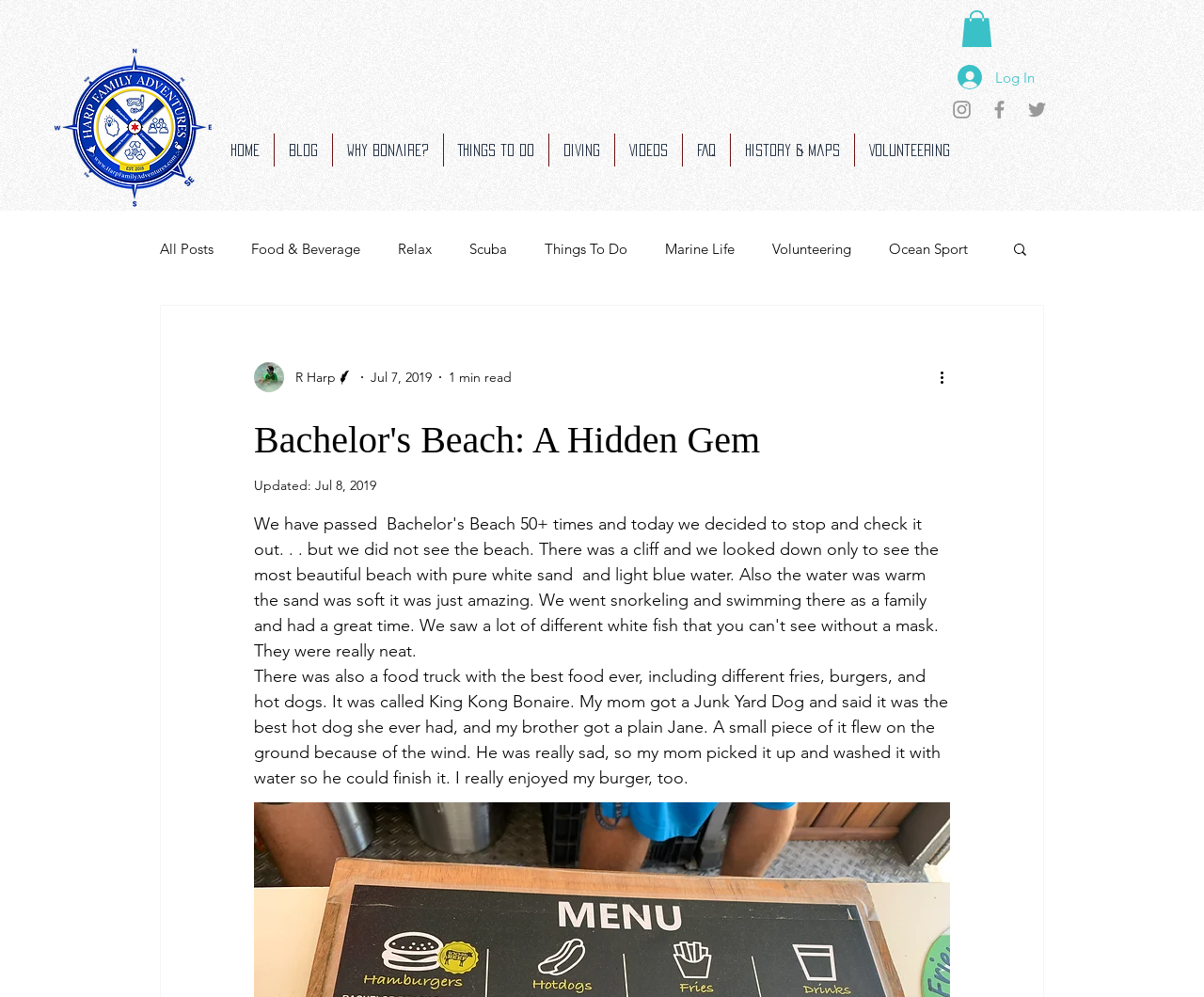Analyze the image and answer the question with as much detail as possible: 
Who wrote this article?

The author of the article is mentioned in the text content of the webpage, where it says 'R Harp' next to the writer's picture.